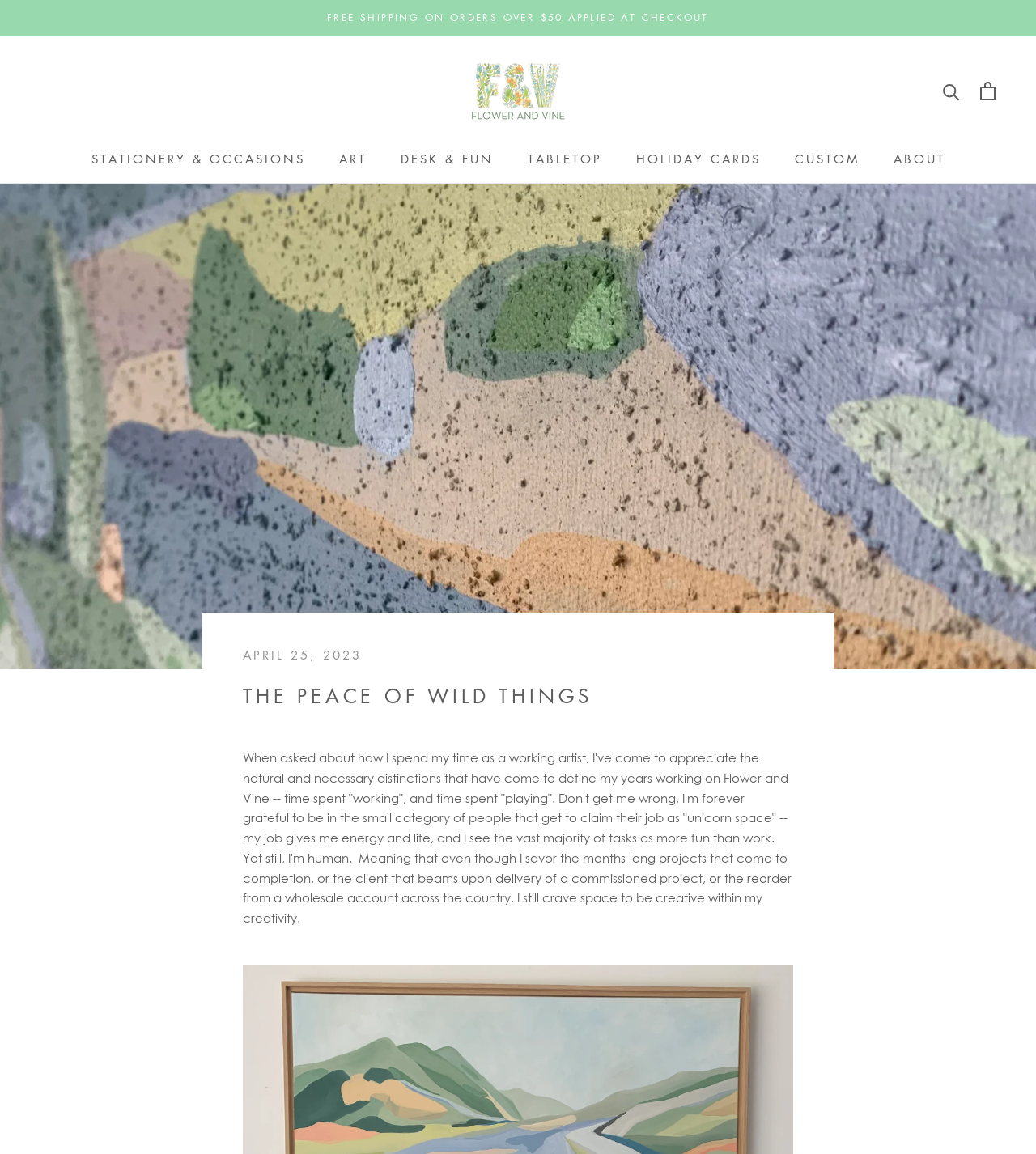Please determine the bounding box coordinates for the element with the description: "Prev".

[0.829, 0.102, 0.88, 0.115]